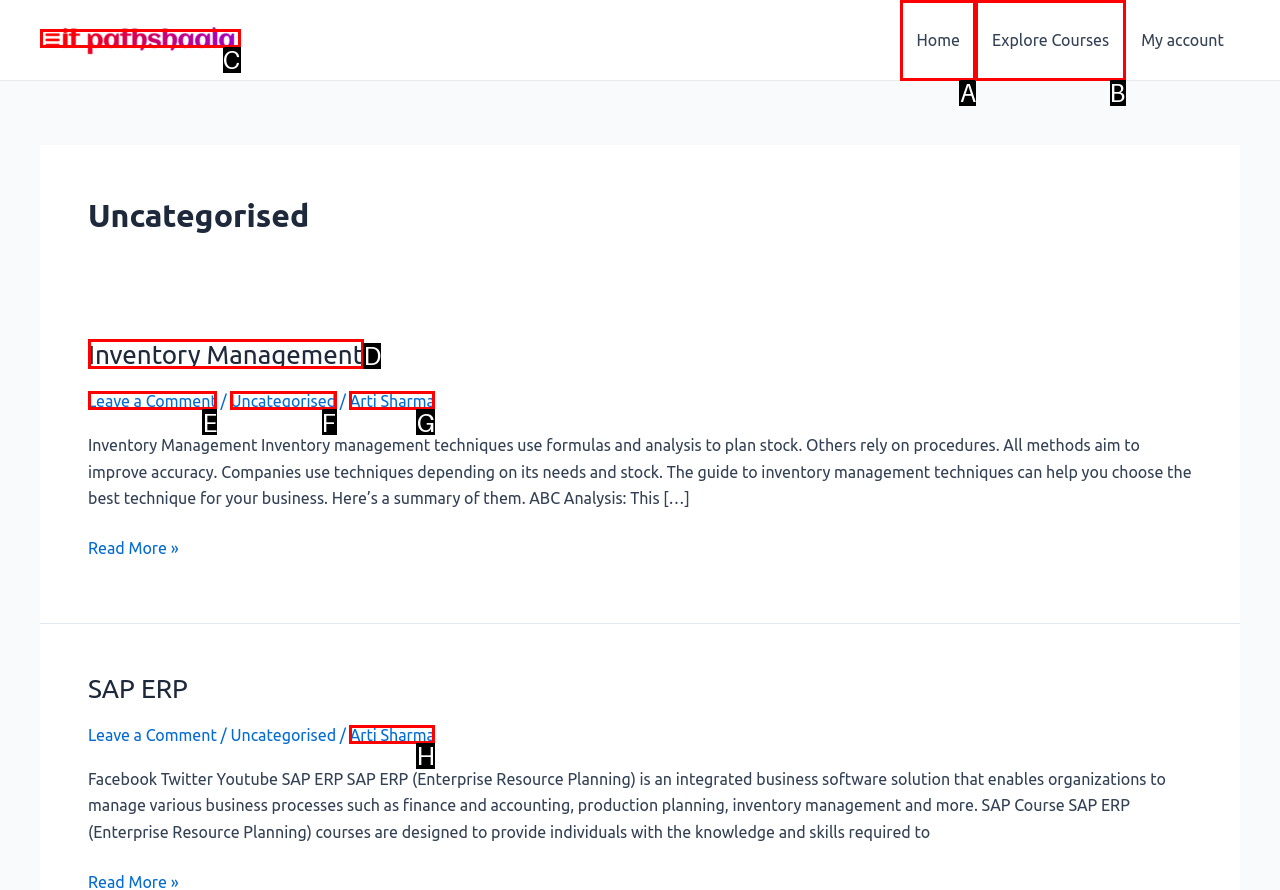Which option should be clicked to execute the task: Click the 'Inventory Management' link?
Reply with the letter of the chosen option.

D